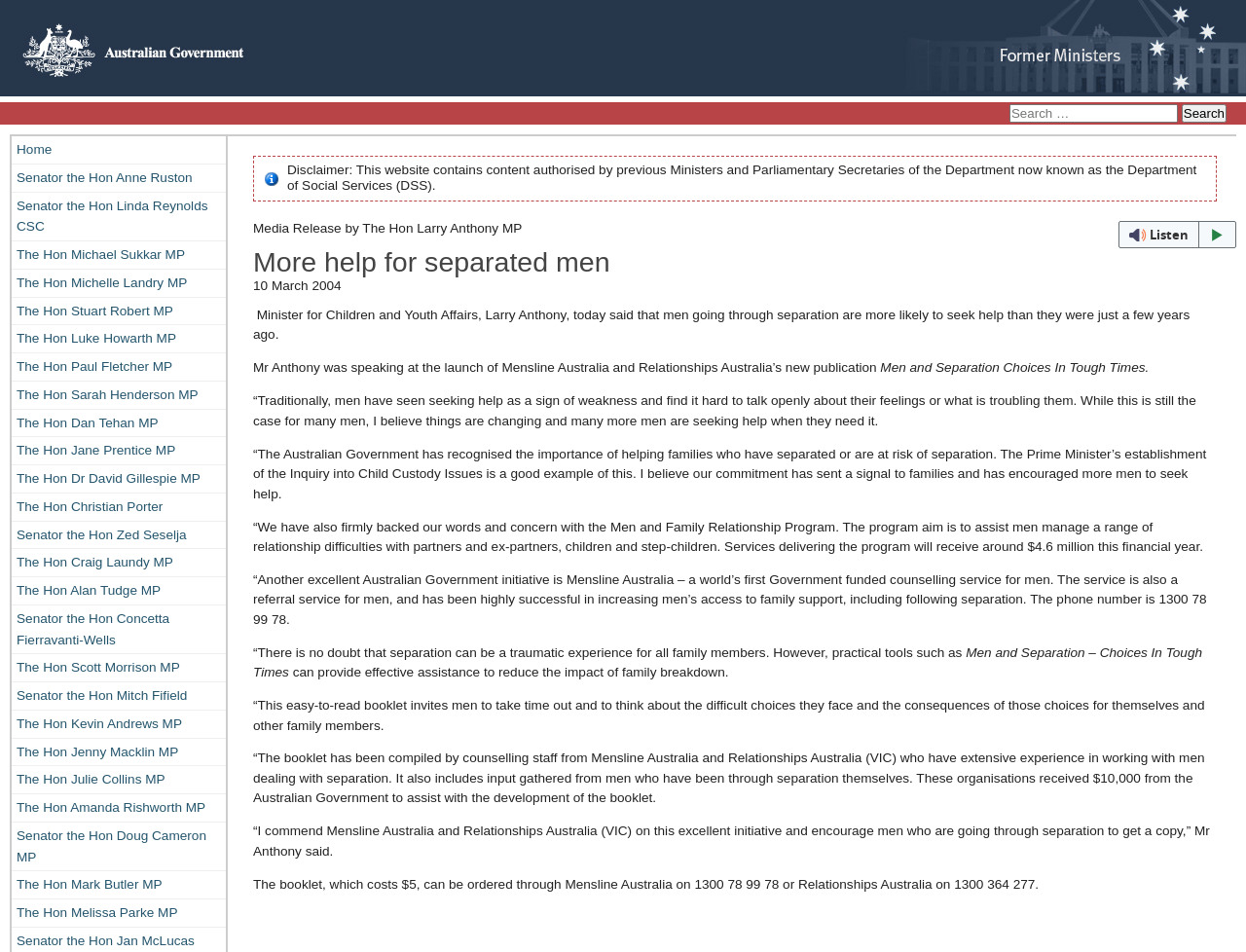Identify the bounding box coordinates of the HTML element based on this description: "Home".

[0.009, 0.143, 0.181, 0.172]